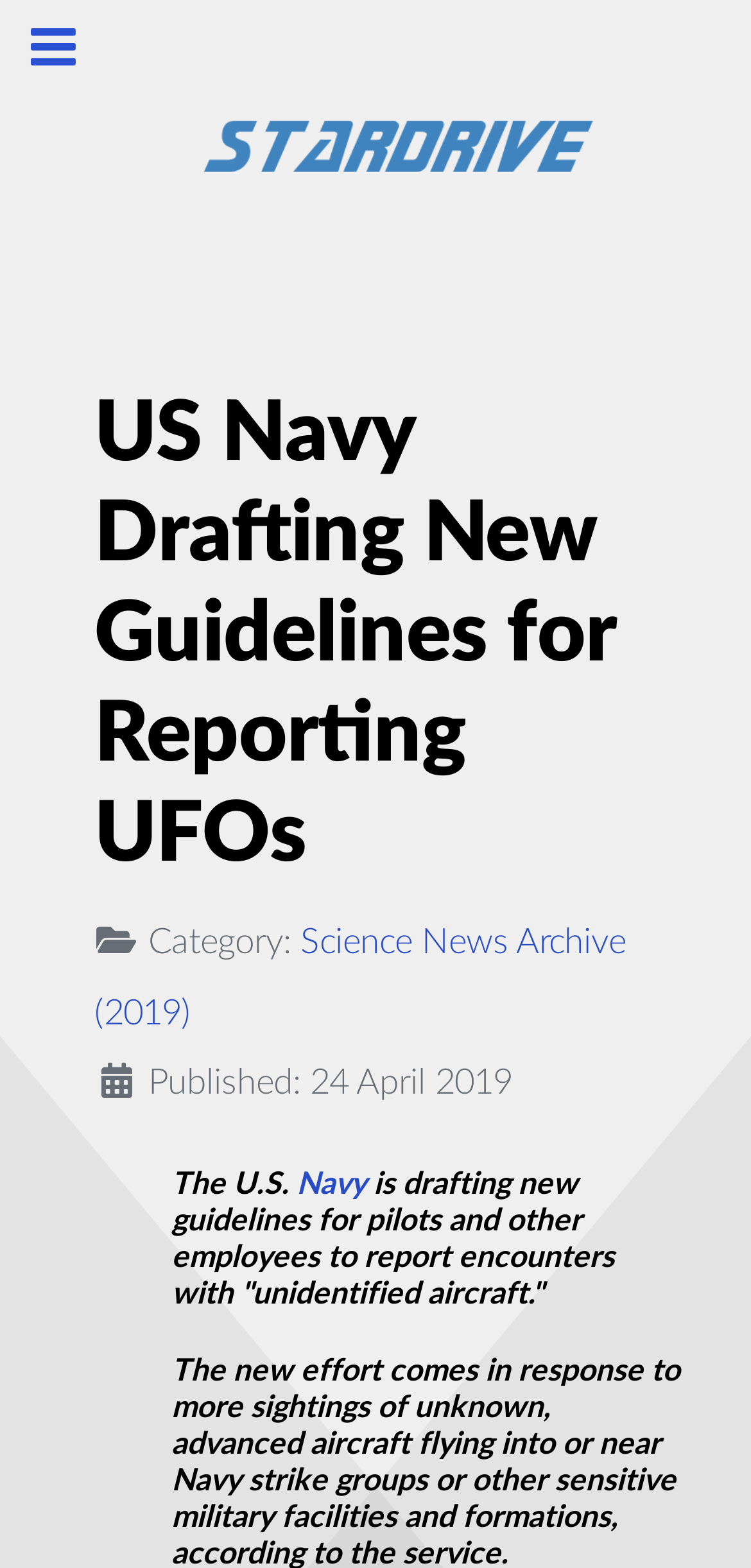Can you give a detailed response to the following question using the information from the image? What is the name of the organization drafting new guidelines?

I identified the organization by looking at the StaticText elements, which mention 'The U.S.' and 'Navy' separately. This suggests that the organization drafting new guidelines is the U.S. Navy.